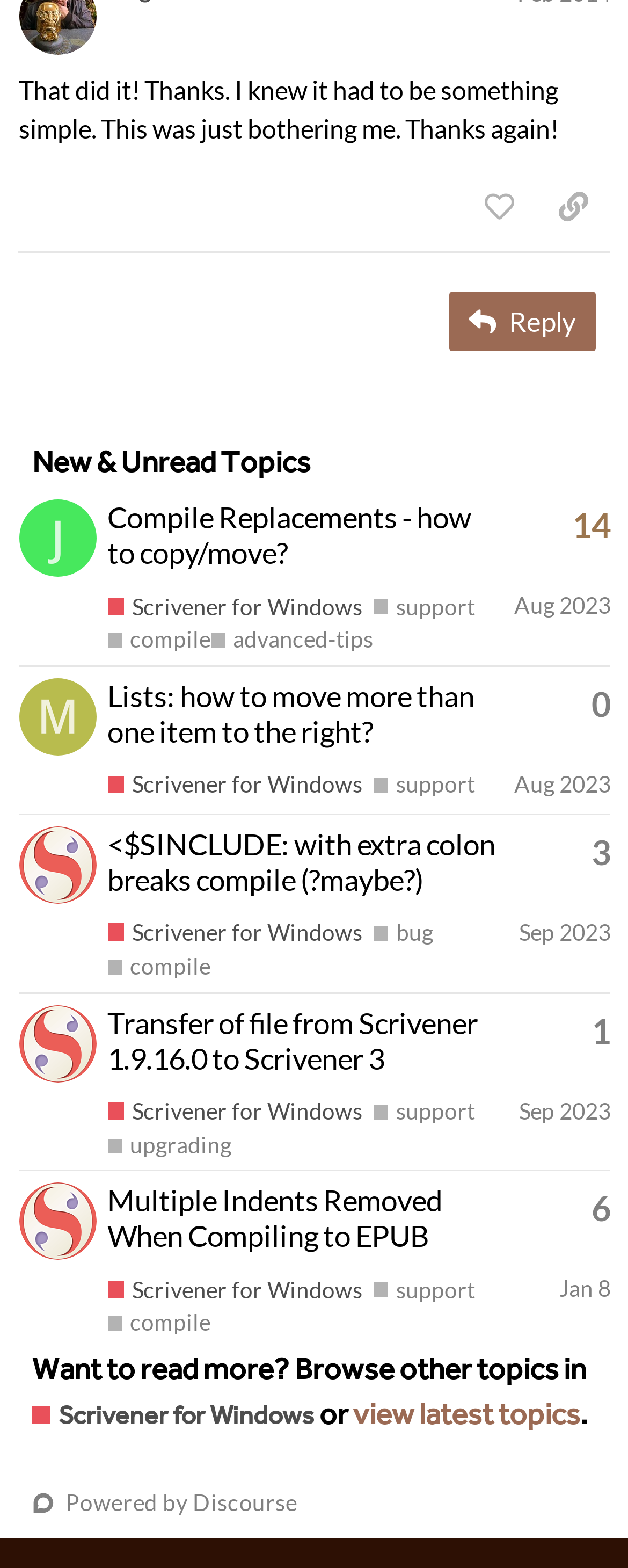Determine the bounding box coordinates of the area to click in order to meet this instruction: "View a topic".

[0.171, 0.319, 0.751, 0.364]